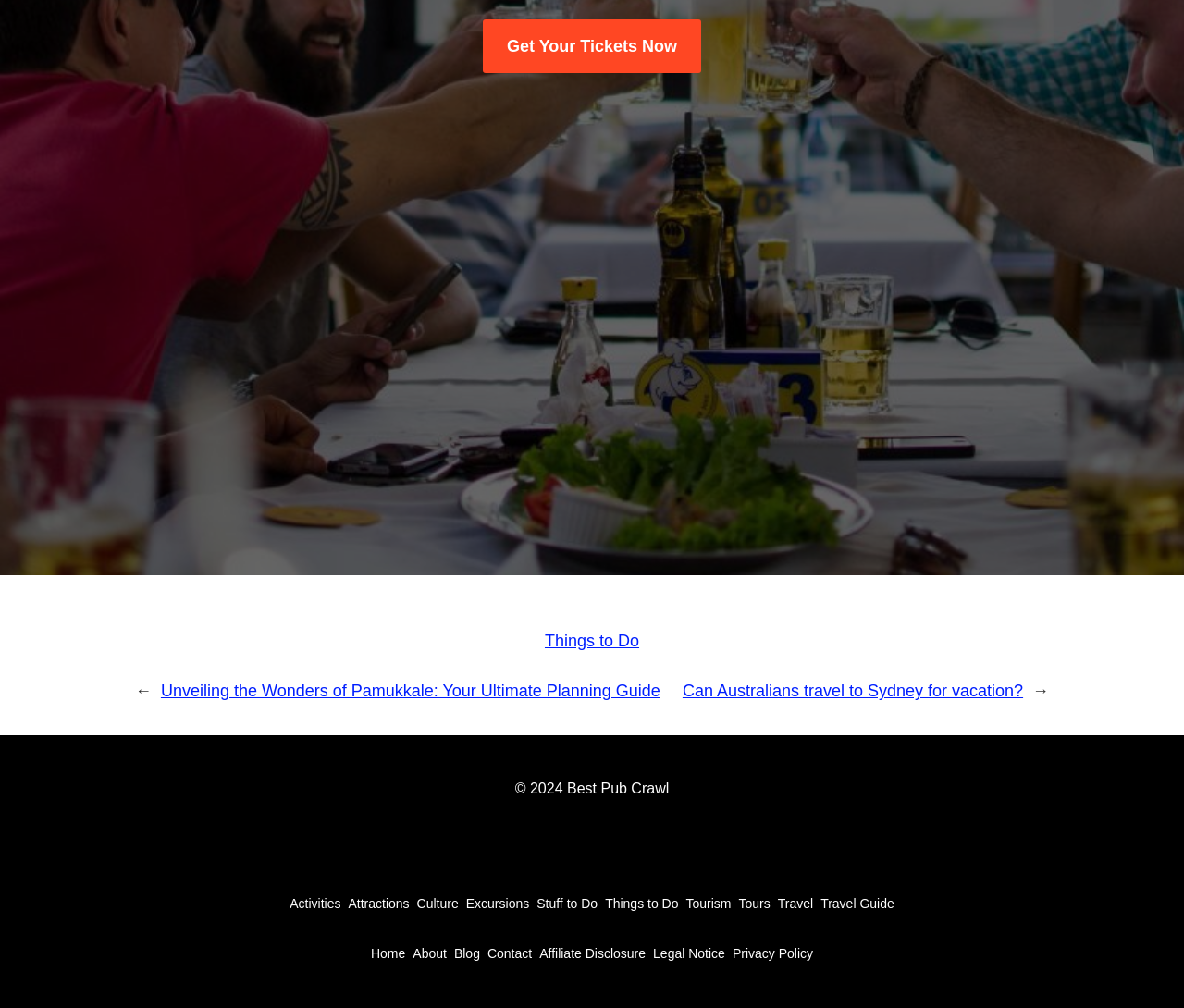What is the theme of the article 'Unveiling the Wonders of Pamukkale: Your Ultimate Planning Guide'?
Please respond to the question with a detailed and thorough explanation.

I determined the theme of the article by looking at its title, which mentions 'Pamukkale' and 'Planning Guide', suggesting that it is a travel-related article.